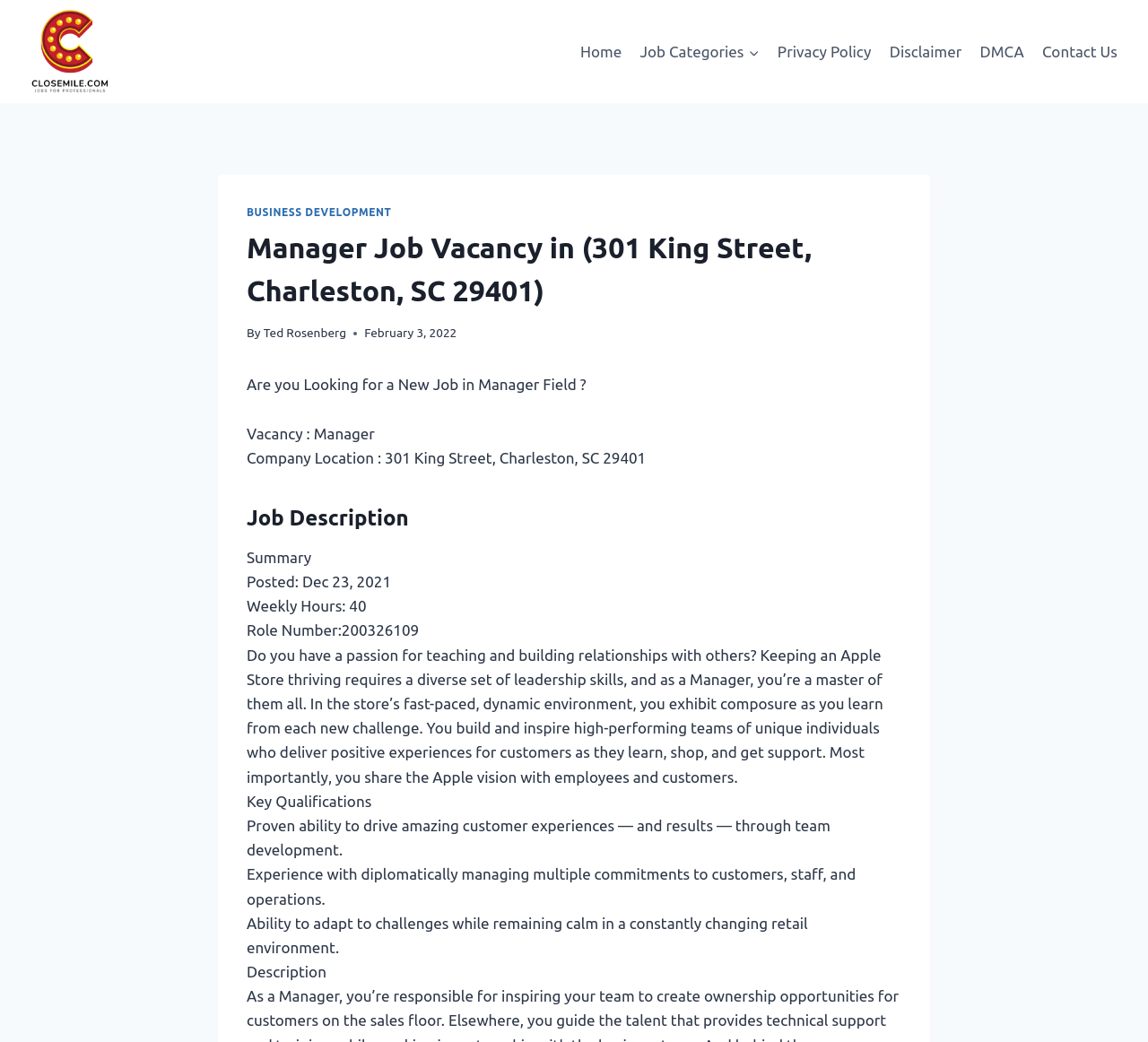Provide a thorough description of this webpage.

This webpage is a job vacancy page for a Manager position at a company located at 301 King Street, Charleston, SC 29401. At the top left corner, there is a link to the website "Closemile.com" accompanied by an image of the same name. 

Below the top navigation bar, which contains links to "Home", "Job Categories", "Privacy Policy", "Disclaimer", "DMCA", and "Contact Us", there is a header section with a heading that reads "Manager Job Vacancy in (301 King Street, Charleston, SC 29401)". 

To the right of the heading, there is a link to the author "Ted Rosenberg" and a timestamp "February 3, 2022". 

Below the header section, there are several paragraphs of text that describe the job vacancy. The first paragraph asks if the user is looking for a new job in the Manager field and provides the company location. The second paragraph provides the job description summary, including the weekly hours, role number, and the date the job was posted. 

The main job description is divided into several sections, including "Job Description", "Summary", "Key Qualifications", and "Description". The job description explains the responsibilities of a Manager at an Apple Store, including building relationships with customers and employees, driving customer experiences, and managing multiple commitments. The key qualifications section lists the required skills and abilities for the job, such as the ability to drive customer experiences, manage multiple commitments, and adapt to challenges.